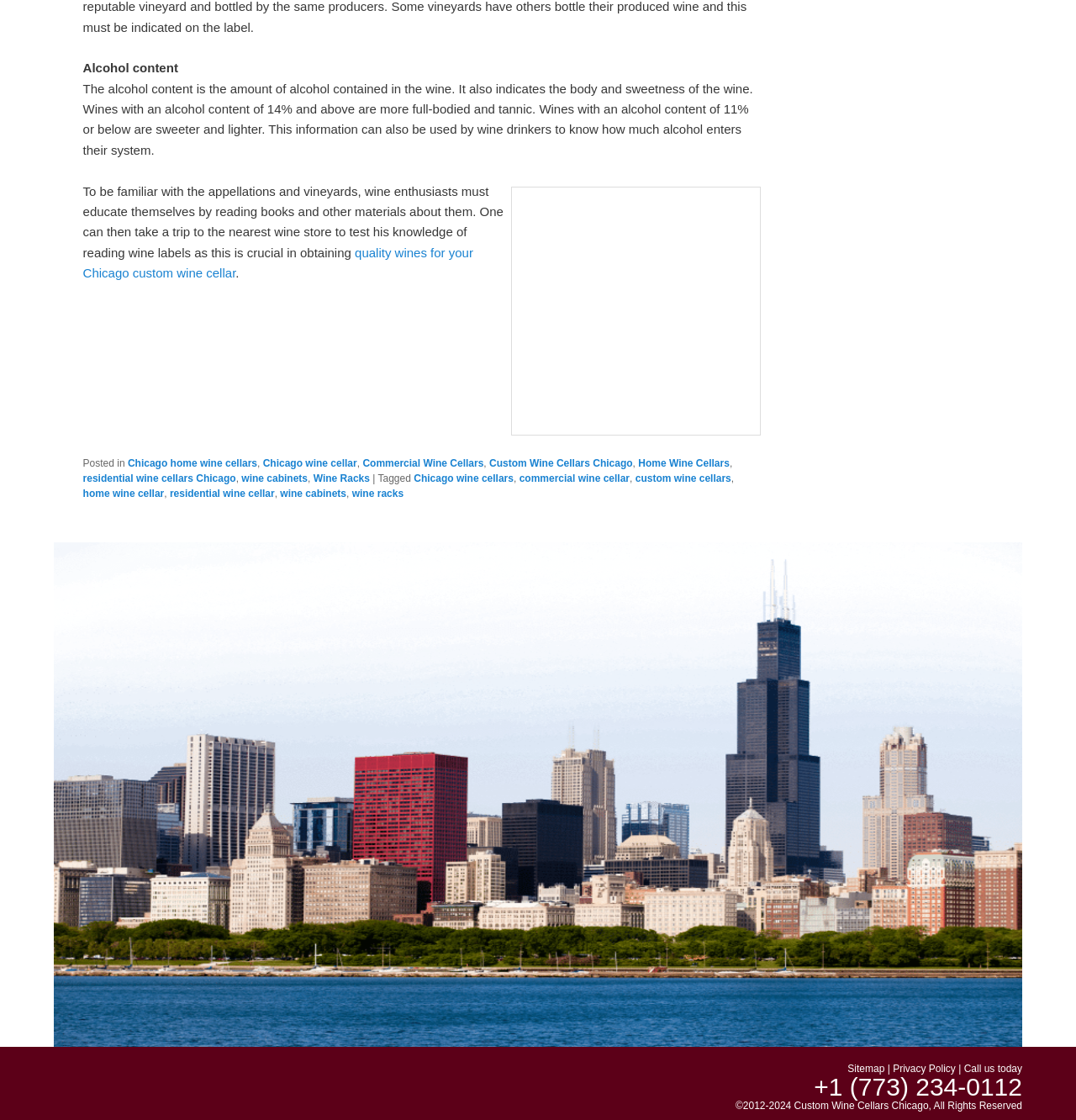What is the copyright year range for the webpage?
Analyze the image and deliver a detailed answer to the question.

The copyright information at the bottom of the webpage indicates that the content is copyrighted from 2012 to 2024, suggesting that the webpage has been in existence for at least 12 years.